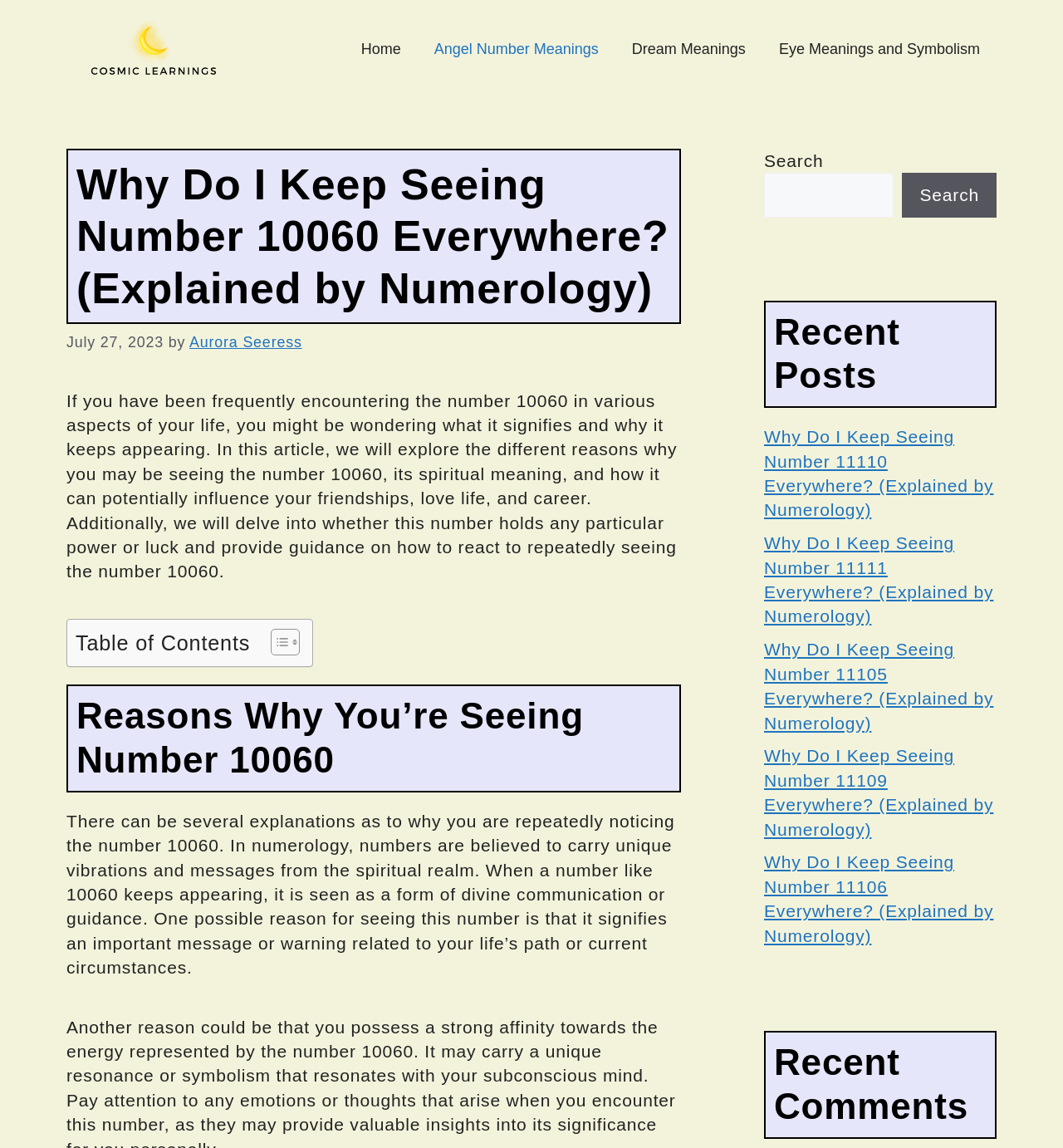Provide the bounding box coordinates for the UI element described in this sentence: "Eye Meanings and Symbolism". The coordinates should be four float values between 0 and 1, i.e., [left, top, right, bottom].

[0.717, 0.021, 0.938, 0.065]